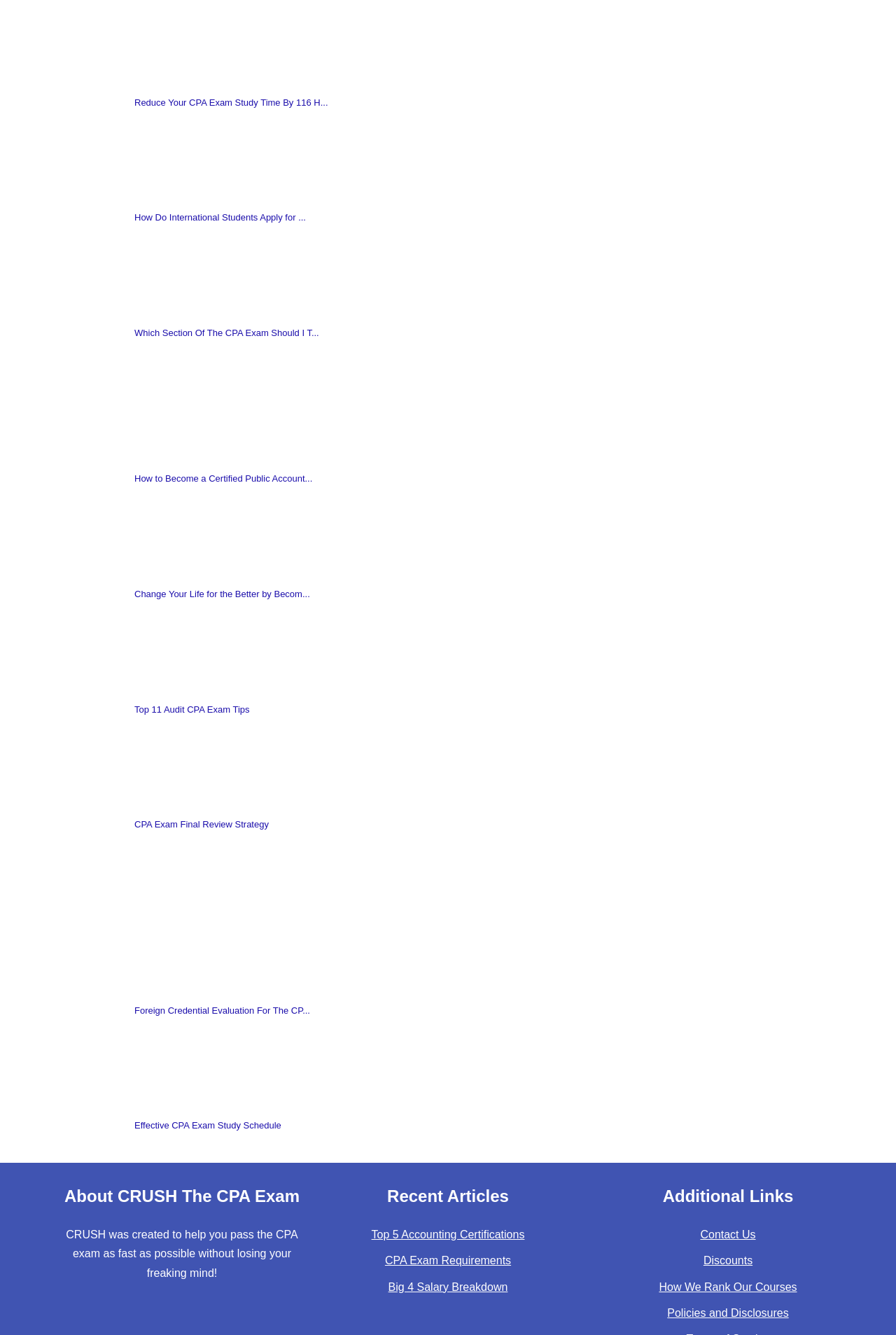Please find the bounding box for the following UI element description. Provide the coordinates in (top-left x, top-left y, bottom-right x, bottom-right y) format, with values between 0 and 1: Discounts

[0.785, 0.94, 0.84, 0.949]